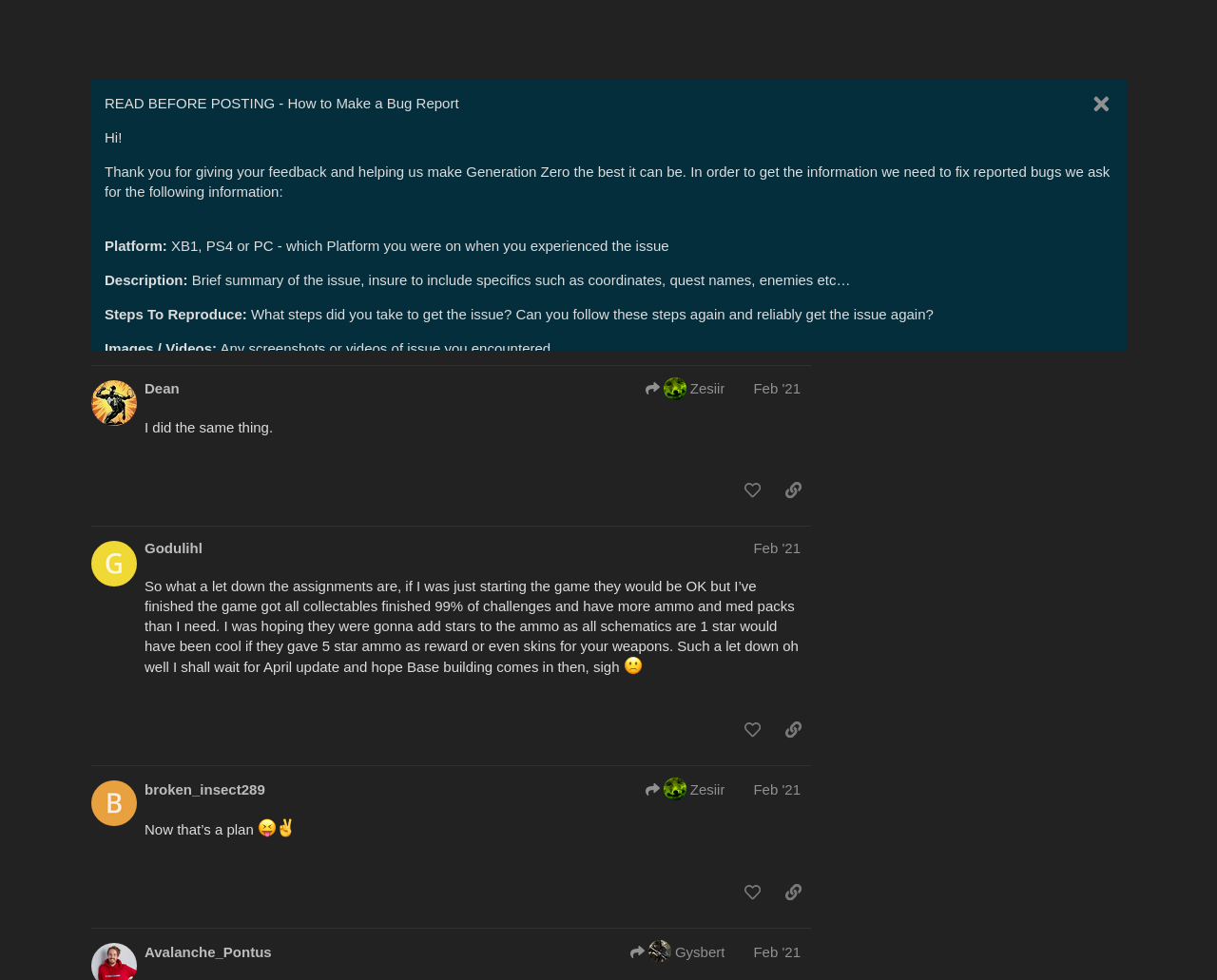Please provide the bounding box coordinates for the element that needs to be clicked to perform the following instruction: "Click on the 'Log In' button". The coordinates should be given as four float numbers between 0 and 1, i.e., [left, top, right, bottom].

[0.795, 0.016, 0.853, 0.045]